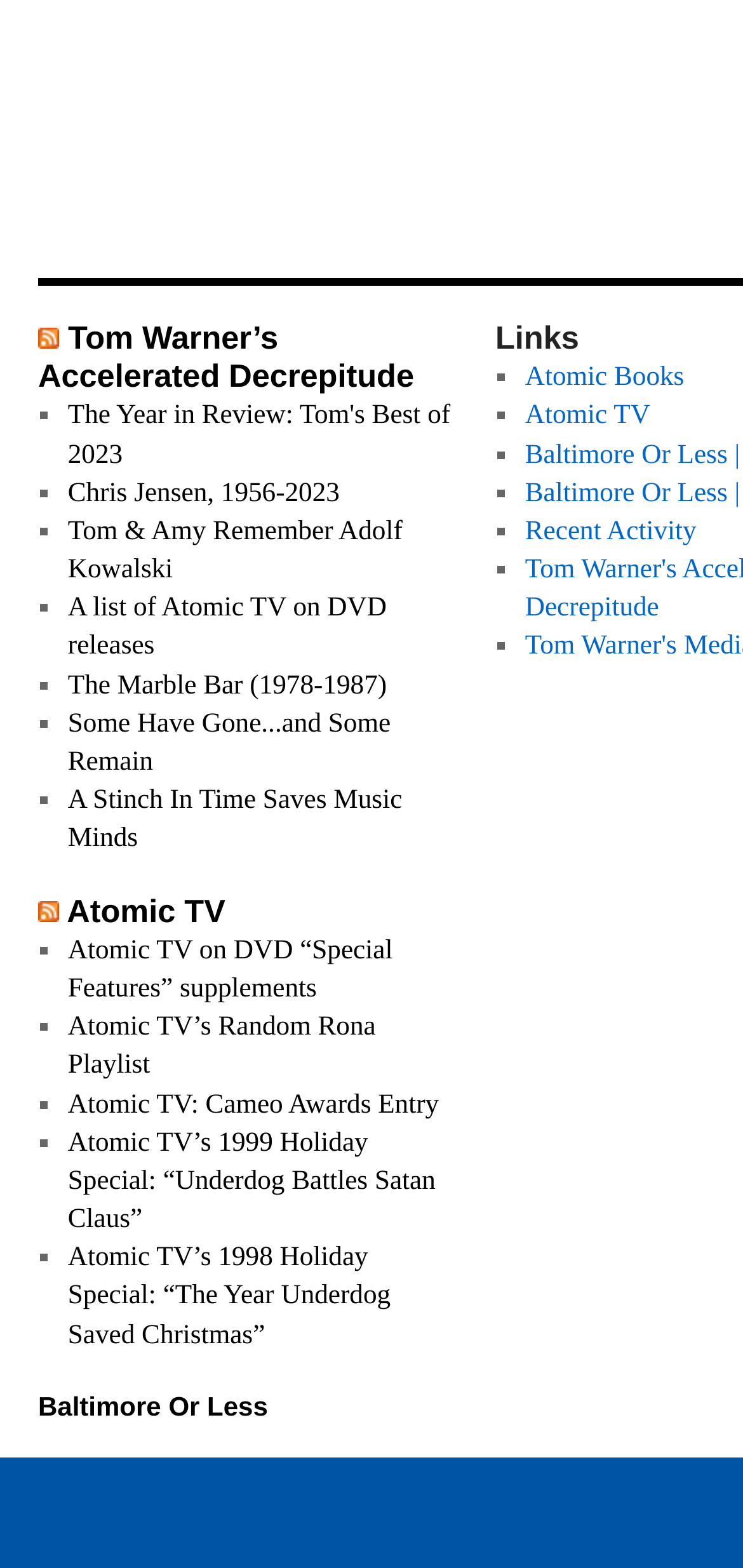Can you find the bounding box coordinates for the element that needs to be clicked to execute this instruction: "Click on 'Atomic TV on DVD “Special Features” supplements'"? The coordinates should be given as four float numbers between 0 and 1, i.e., [left, top, right, bottom].

[0.091, 0.596, 0.529, 0.64]